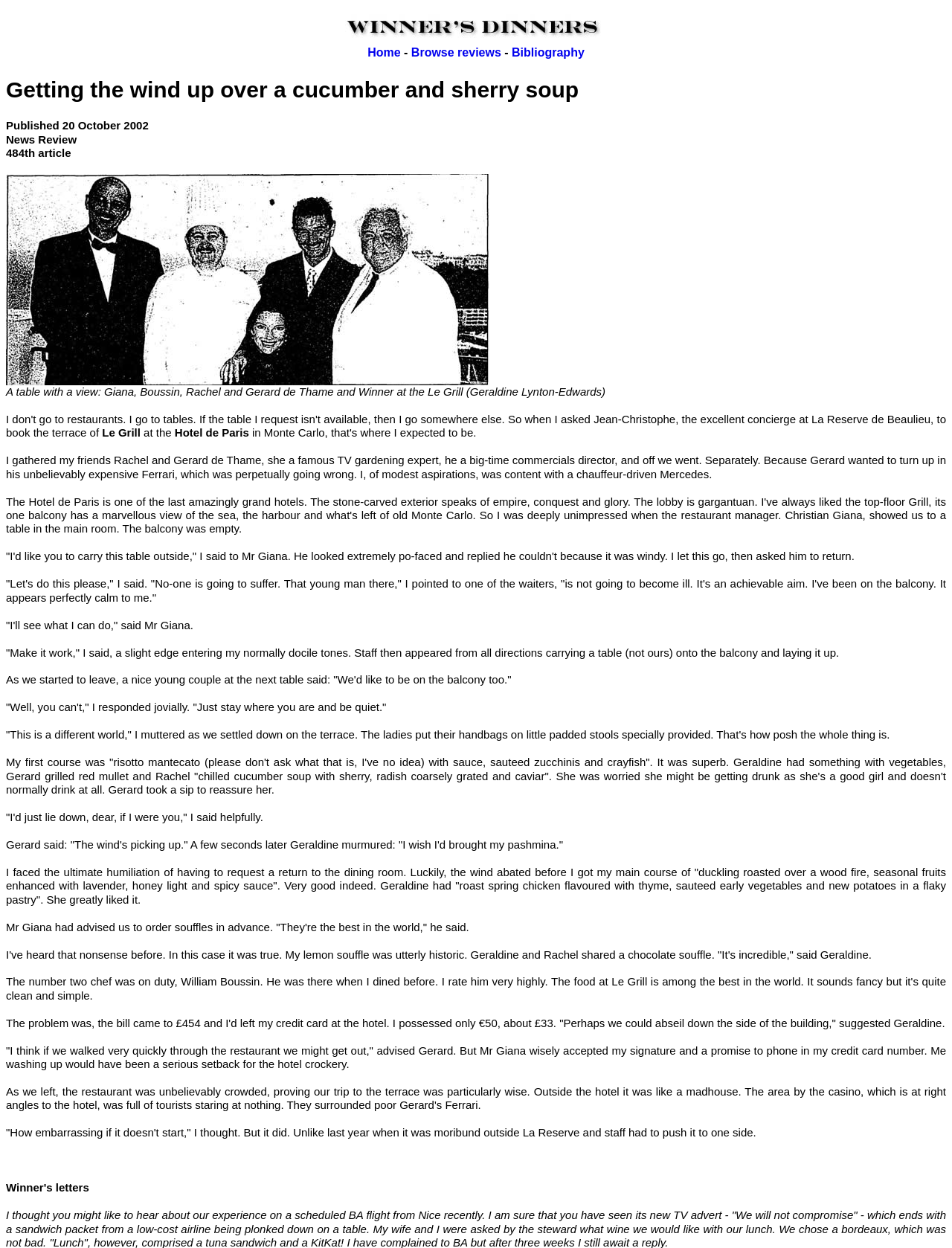What is the type of car driven by Gerard de Thame?
Please interpret the details in the image and answer the question thoroughly.

The article mentions 'Because Gerard wanted to turn up in his unbelievably expensive Ferrari, which was perpetually going wrong.' which indicates that Gerard drives a Ferrari.